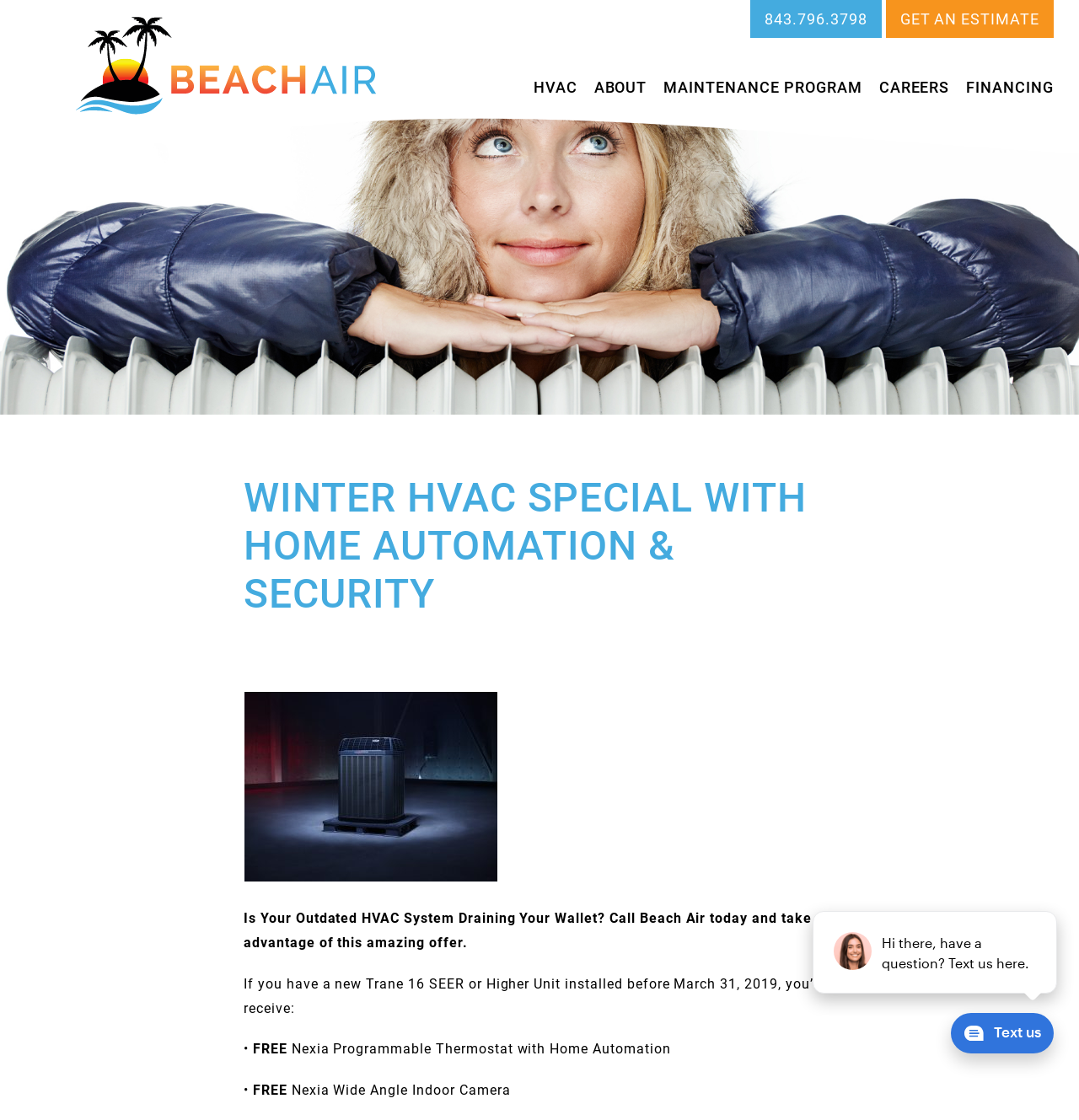Identify the bounding box coordinates for the UI element mentioned here: "Maintenance Program". Provide the coordinates as four float values between 0 and 1, i.e., [left, top, right, bottom].

[0.6, 0.066, 0.799, 0.091]